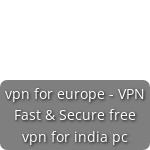Examine the image carefully and respond to the question with a detailed answer: 
What regions are targeted by the VPN service?

The text 'vpn for europe - VPN Fast & Secure free vpn for india pc' explicitly mentions Europe and India as the target regions for the VPN service, indicating that the service is aimed at users in these regions.